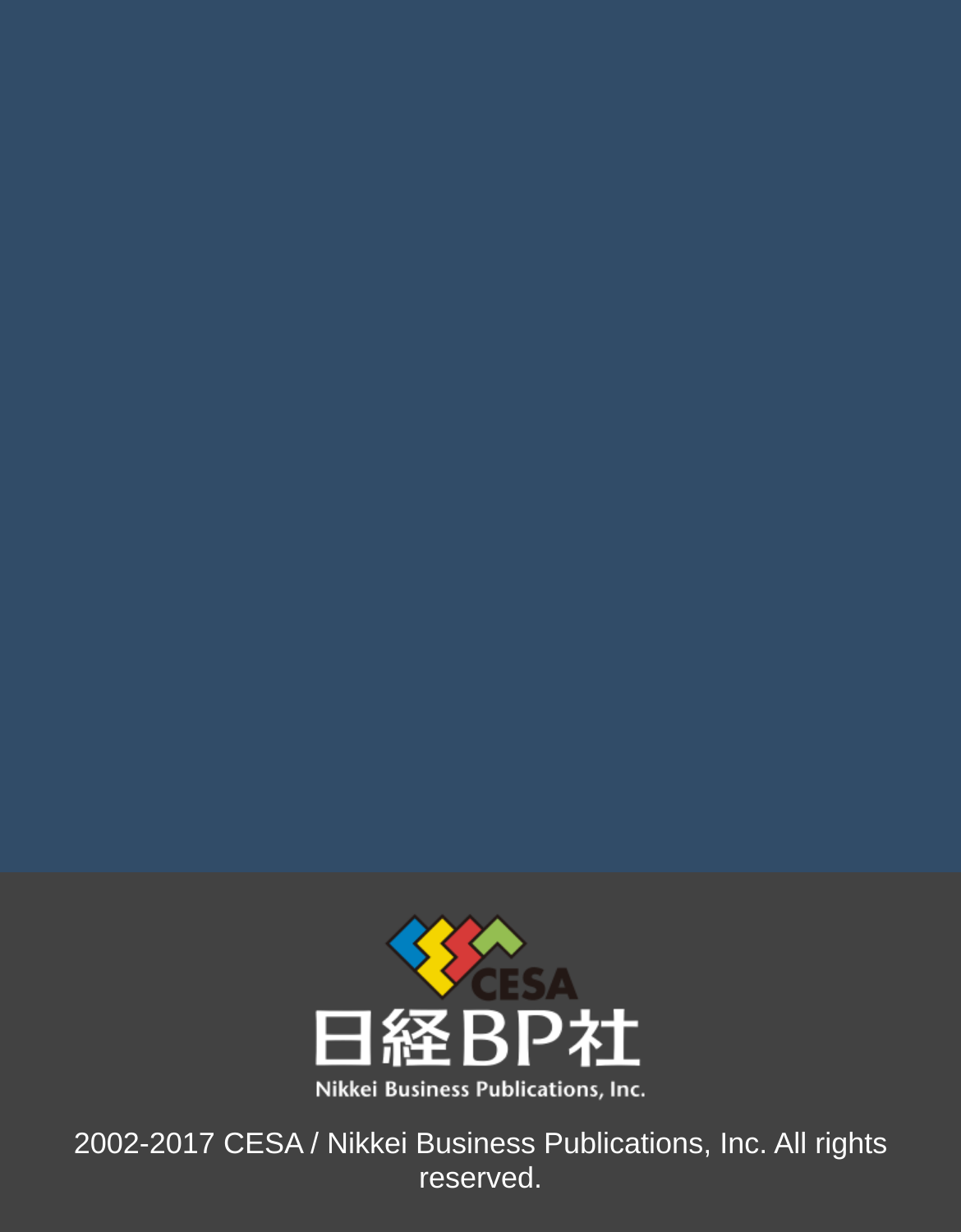Provide a one-word or short-phrase response to the question:
What is the name of the organization at the bottom of the webpage?

CESA / Nikkei Business Publications, Inc.